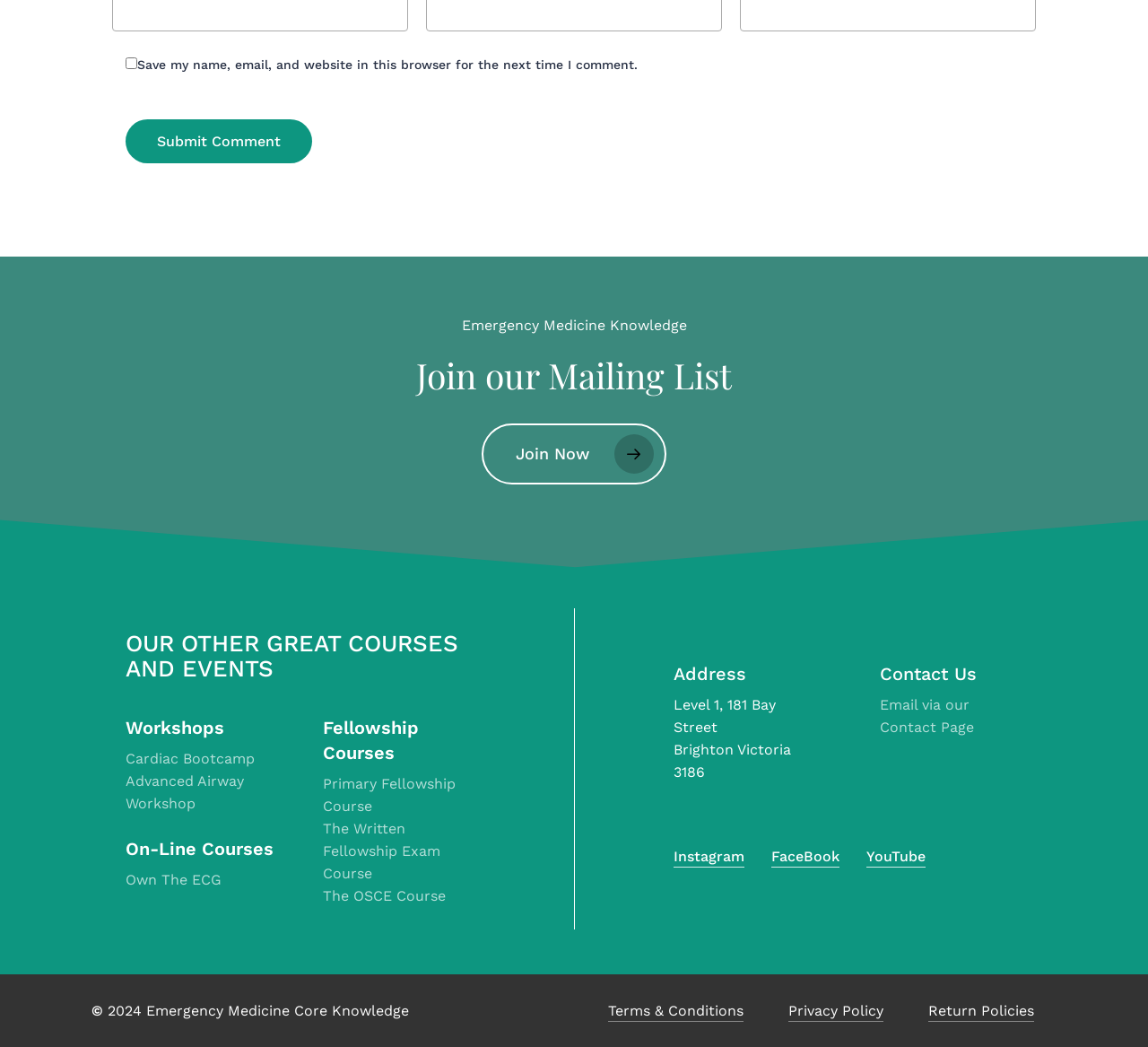What is the year of copyright mentioned at the bottom of the webpage?
Look at the image and respond with a single word or a short phrase.

2024